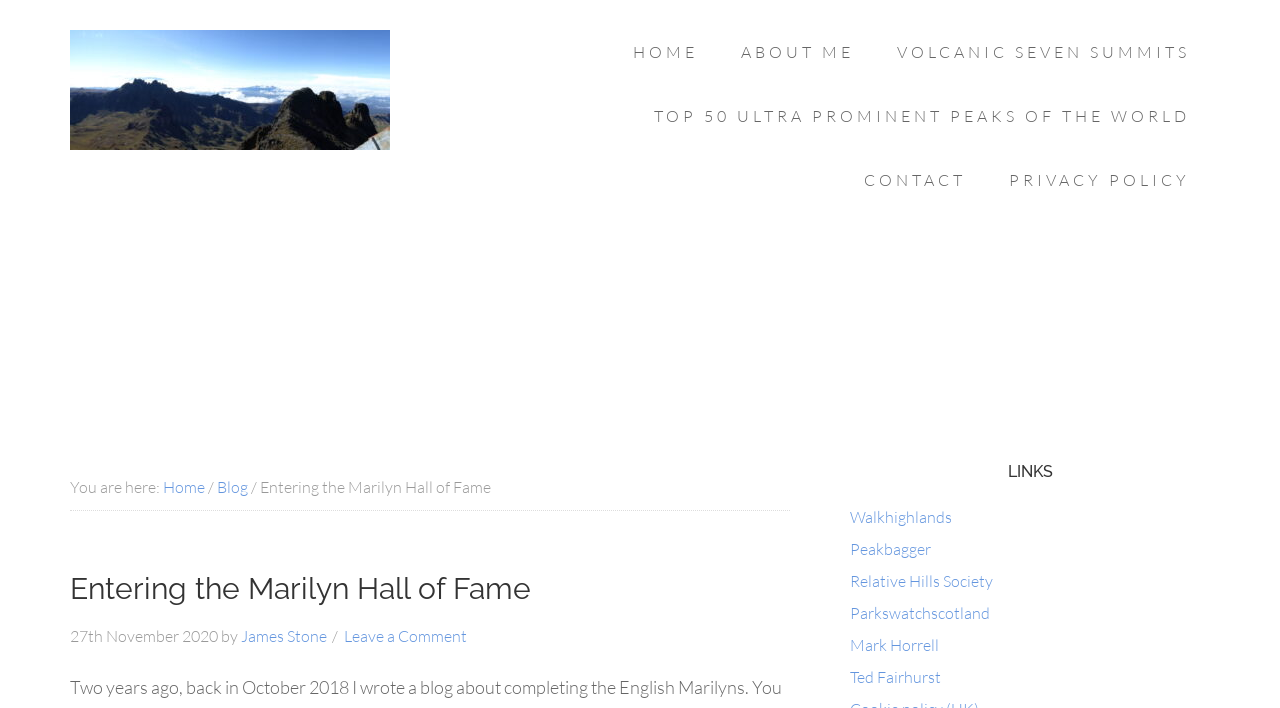Please find the bounding box coordinates of the element's region to be clicked to carry out this instruction: "read about the author".

[0.563, 0.028, 0.683, 0.119]